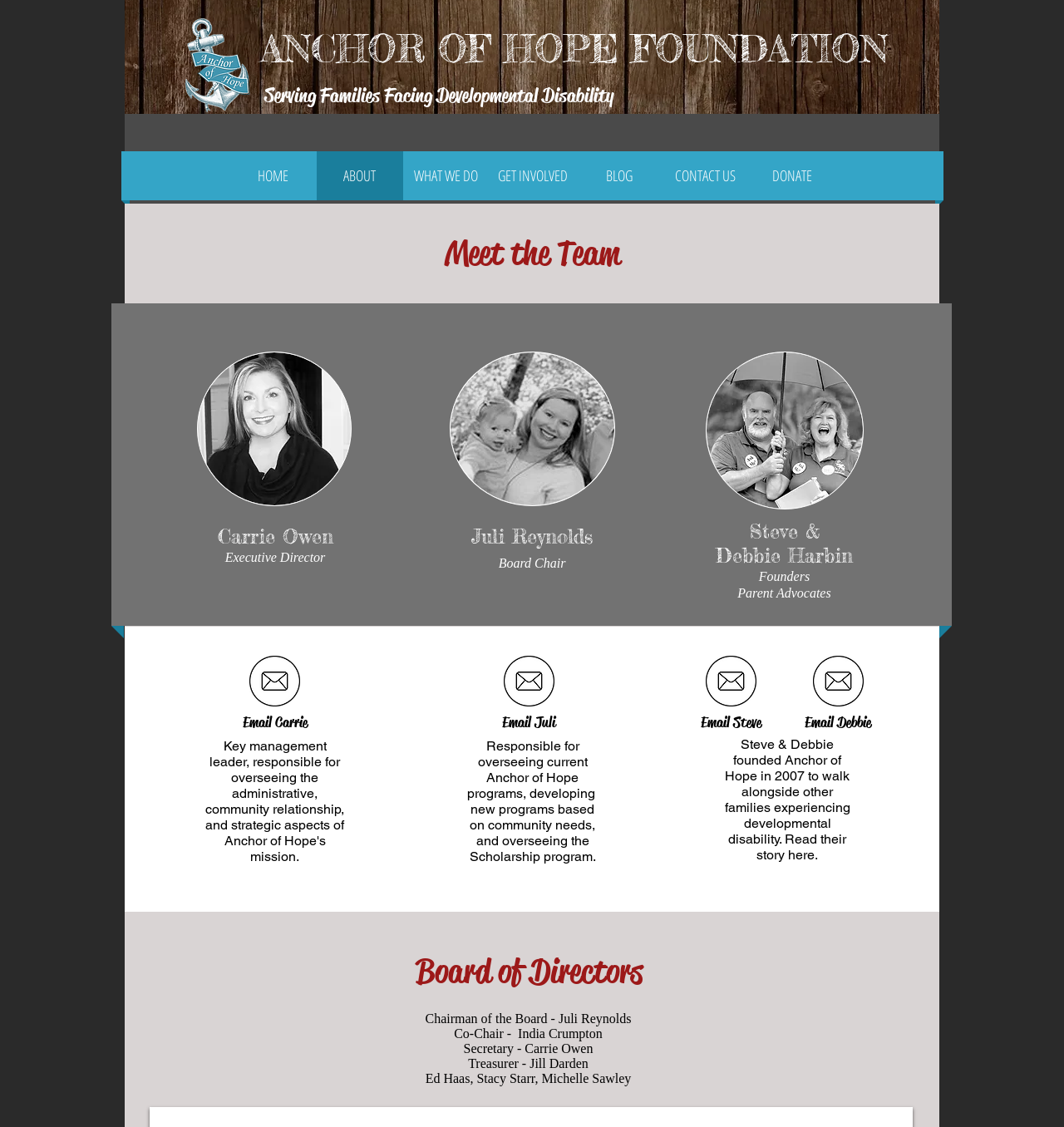Find and provide the bounding box coordinates for the UI element described with: "CONTACT US".

[0.622, 0.134, 0.704, 0.178]